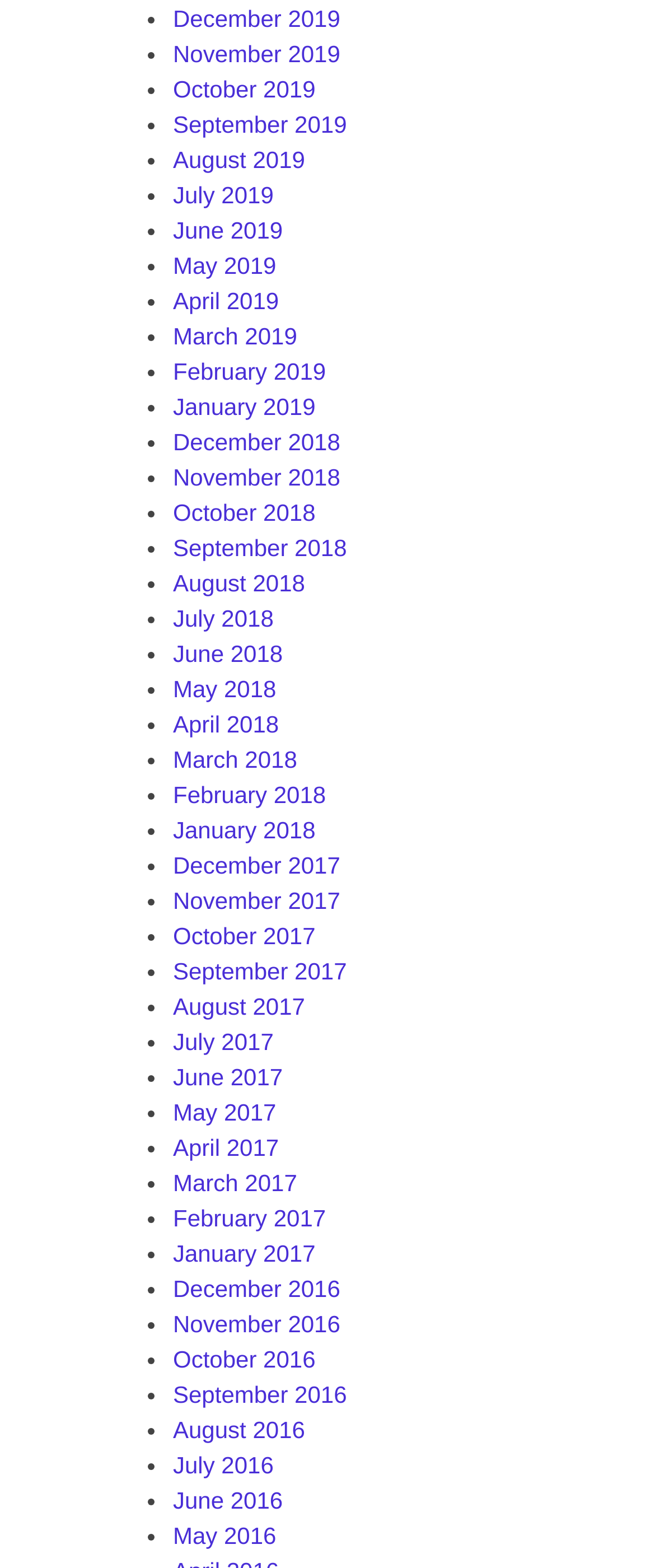Refer to the image and offer a detailed explanation in response to the question: What is the earliest month listed?

By examining the list of links on the webpage, I found that the earliest month listed is December 2016, which is located at the bottom of the list.